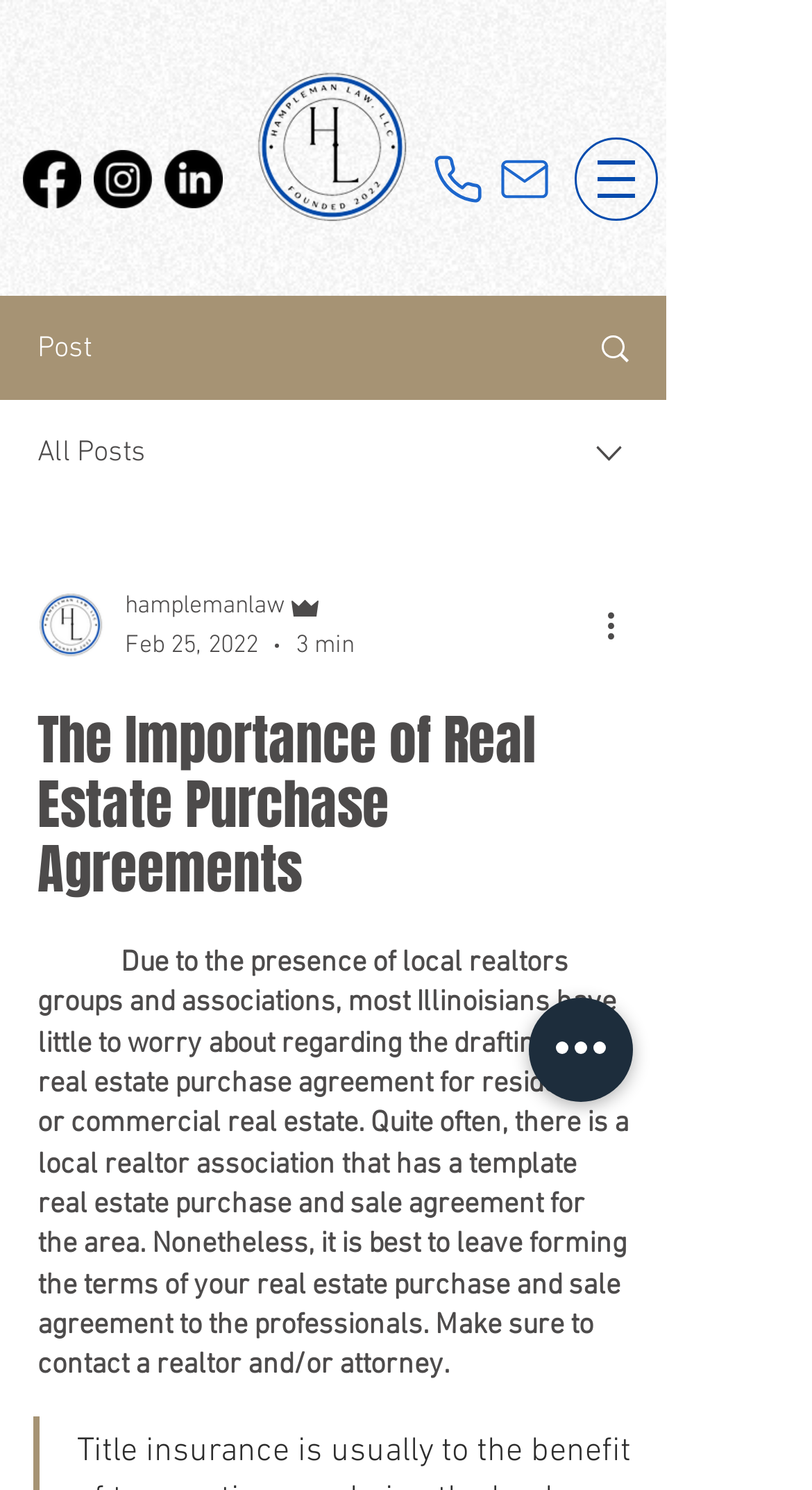Determine the bounding box coordinates of the area to click in order to meet this instruction: "Read the latest post".

[0.046, 0.222, 0.113, 0.245]